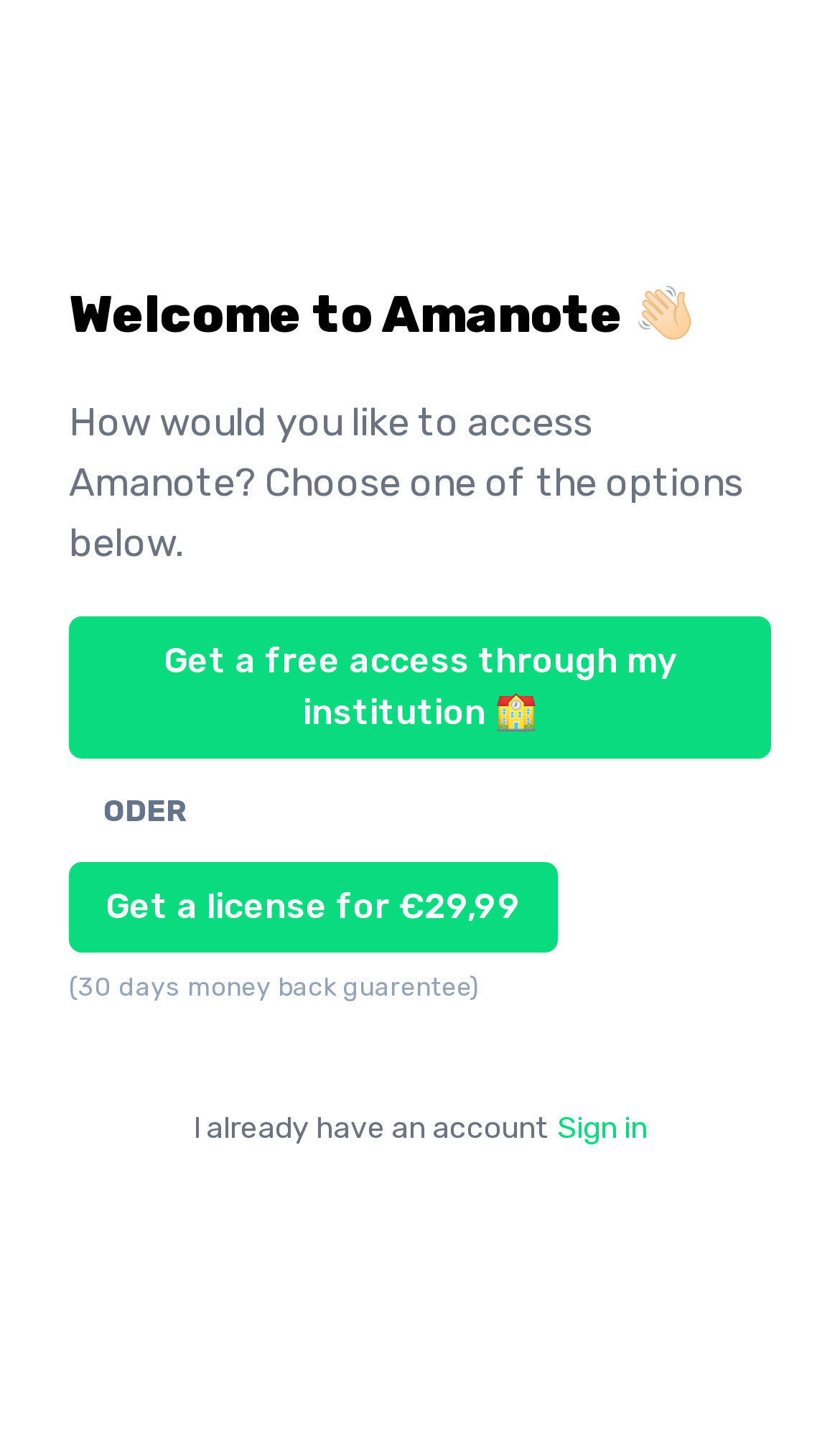Please give a short response to the question using one word or a phrase:
What is the purpose of the 'Get a free access through my institution 🏫' button?

To access through institution